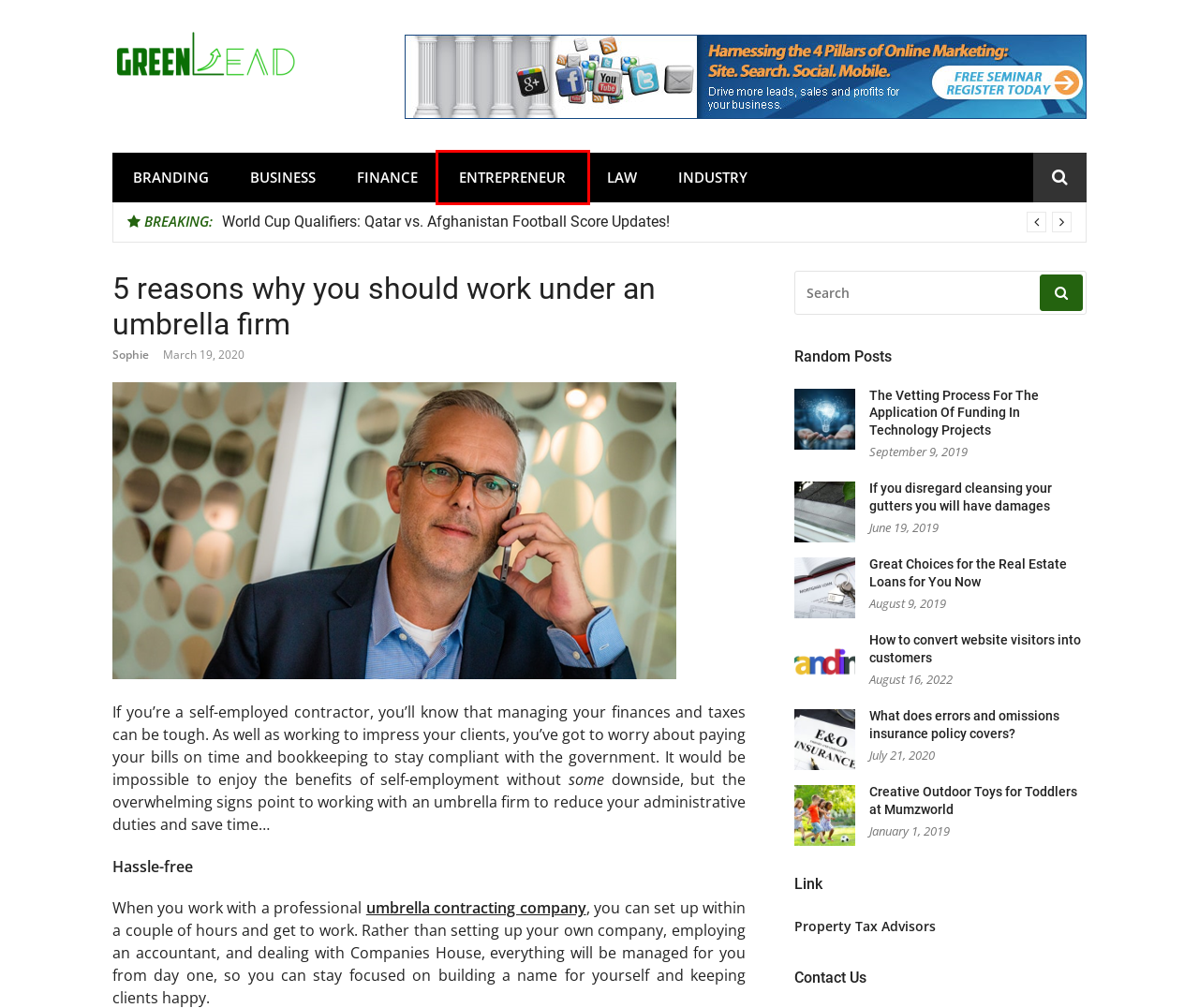Inspect the screenshot of a webpage with a red rectangle bounding box. Identify the webpage description that best corresponds to the new webpage after clicking the element inside the bounding box. Here are the candidates:
A. What does errors and omissions insurance policy covers? – Green Lead
B. Law – Green Lead
C. Buy-to-let property tax savings and mitigation expertise-VP Associates
D. Rebuild Your Financial Future: Unlocking 2nd Chance Loan Opportunities – Green Lead
E. Entrepreneur – Green Lead
F. Business – Green Lead
G. World Cup Qualifiers: Qatar vs. Afghanistan Football Score Updates! – Green Lead
H. How to convert website visitors into customers ﻿ – Green Lead

E